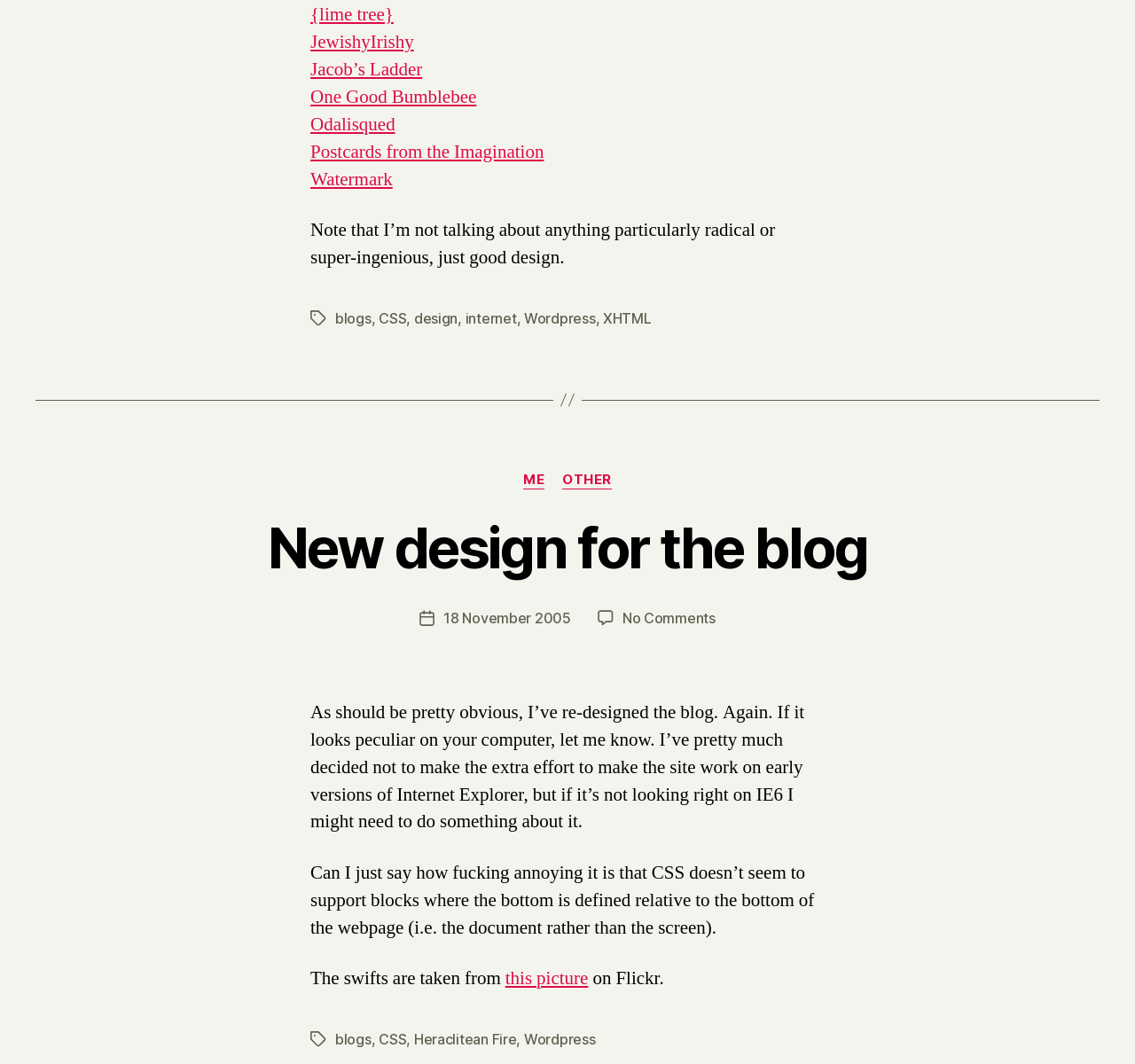Pinpoint the bounding box coordinates of the element to be clicked to execute the instruction: "Click on the link 'JewishyIrishy'".

[0.273, 0.028, 0.365, 0.051]